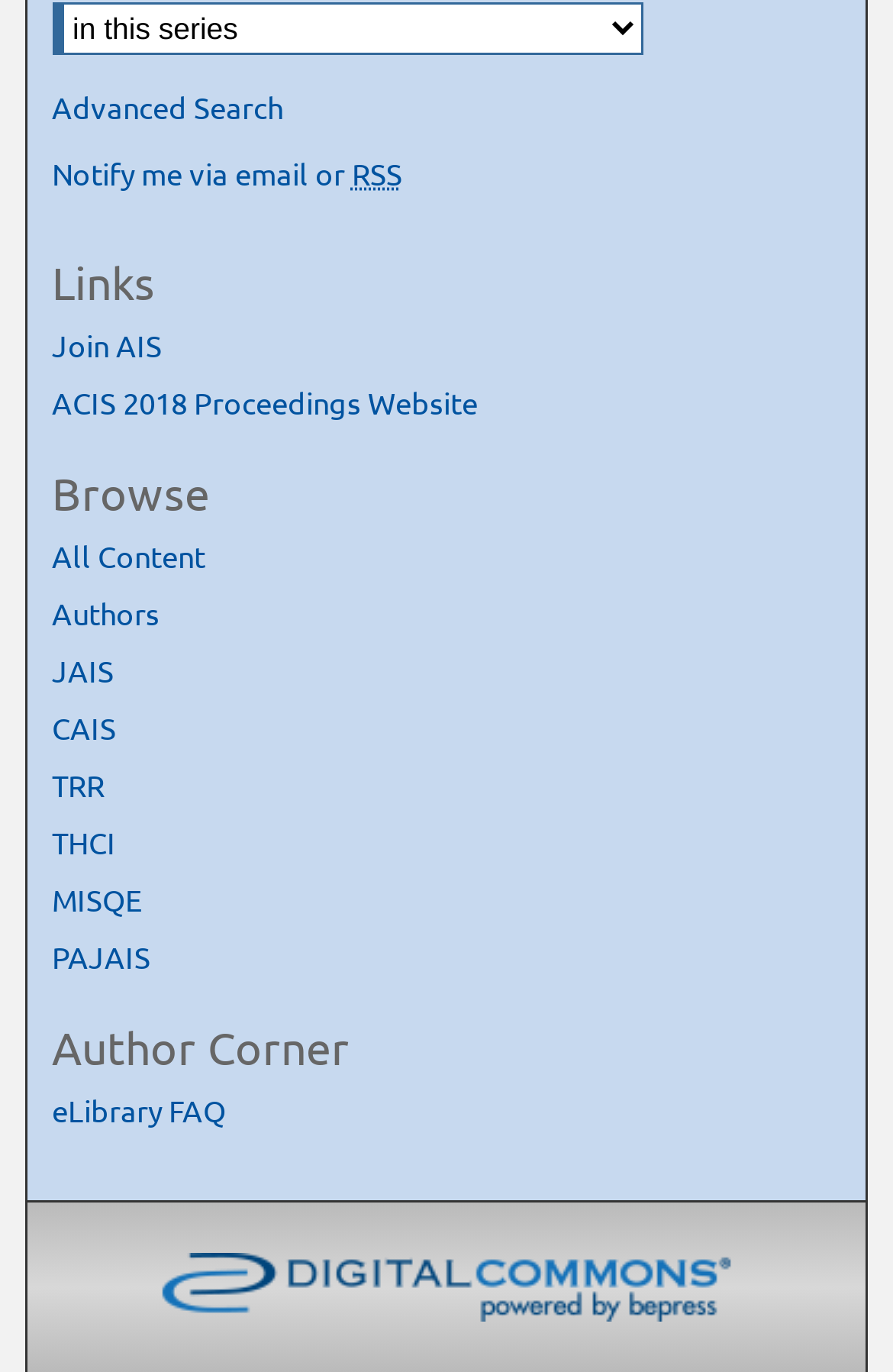Specify the bounding box coordinates of the region I need to click to perform the following instruction: "Join AIS". The coordinates must be four float numbers in the range of 0 to 1, i.e., [left, top, right, bottom].

[0.058, 0.184, 0.674, 0.212]